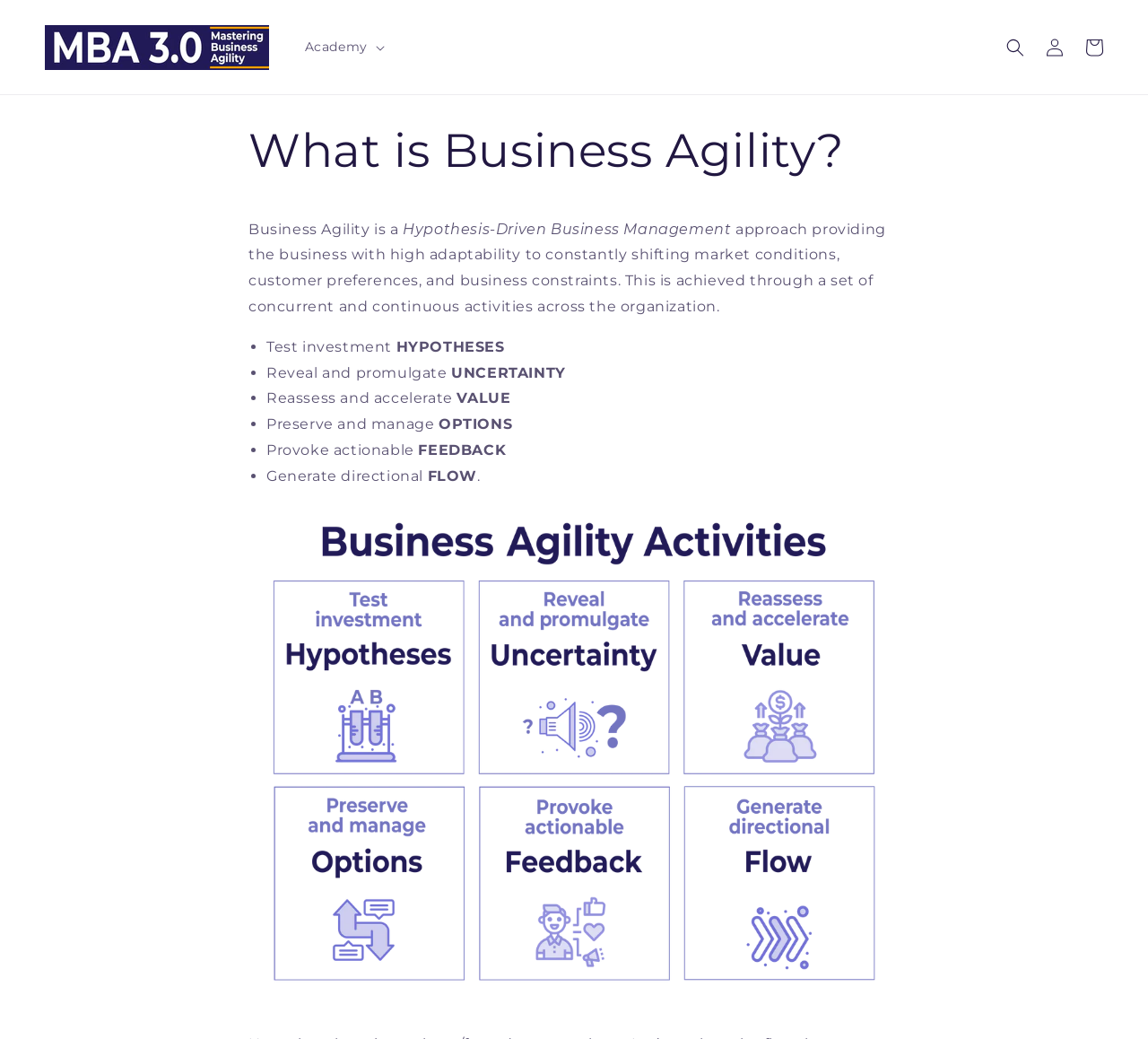What is the purpose of the 'Academy' button?
Analyze the image and provide a thorough answer to the question.

The 'Academy' button is a navigation element that allows users to access the academy section of the website, which is likely to provide educational resources or courses related to Business Agility.